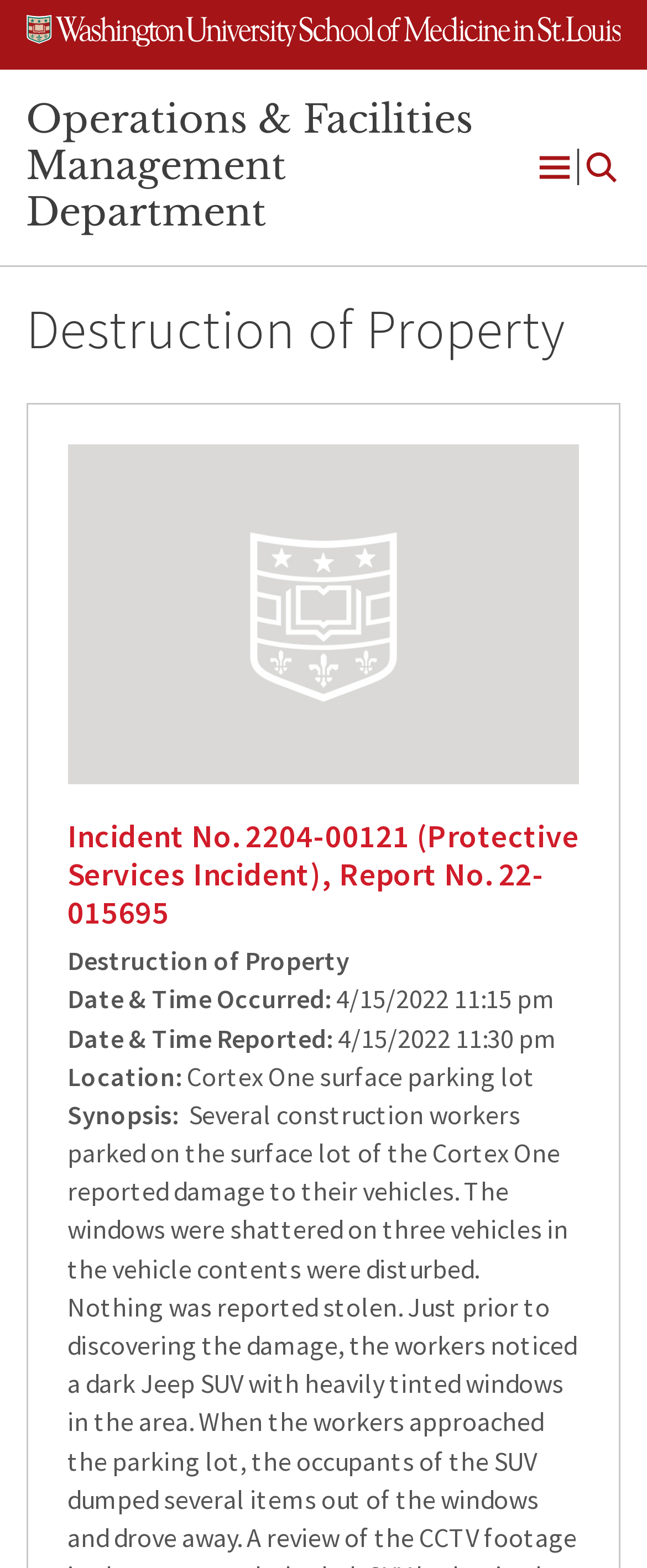Provide a one-word or short-phrase response to the question:
Where did the incident occur?

Cortex One surface parking lot